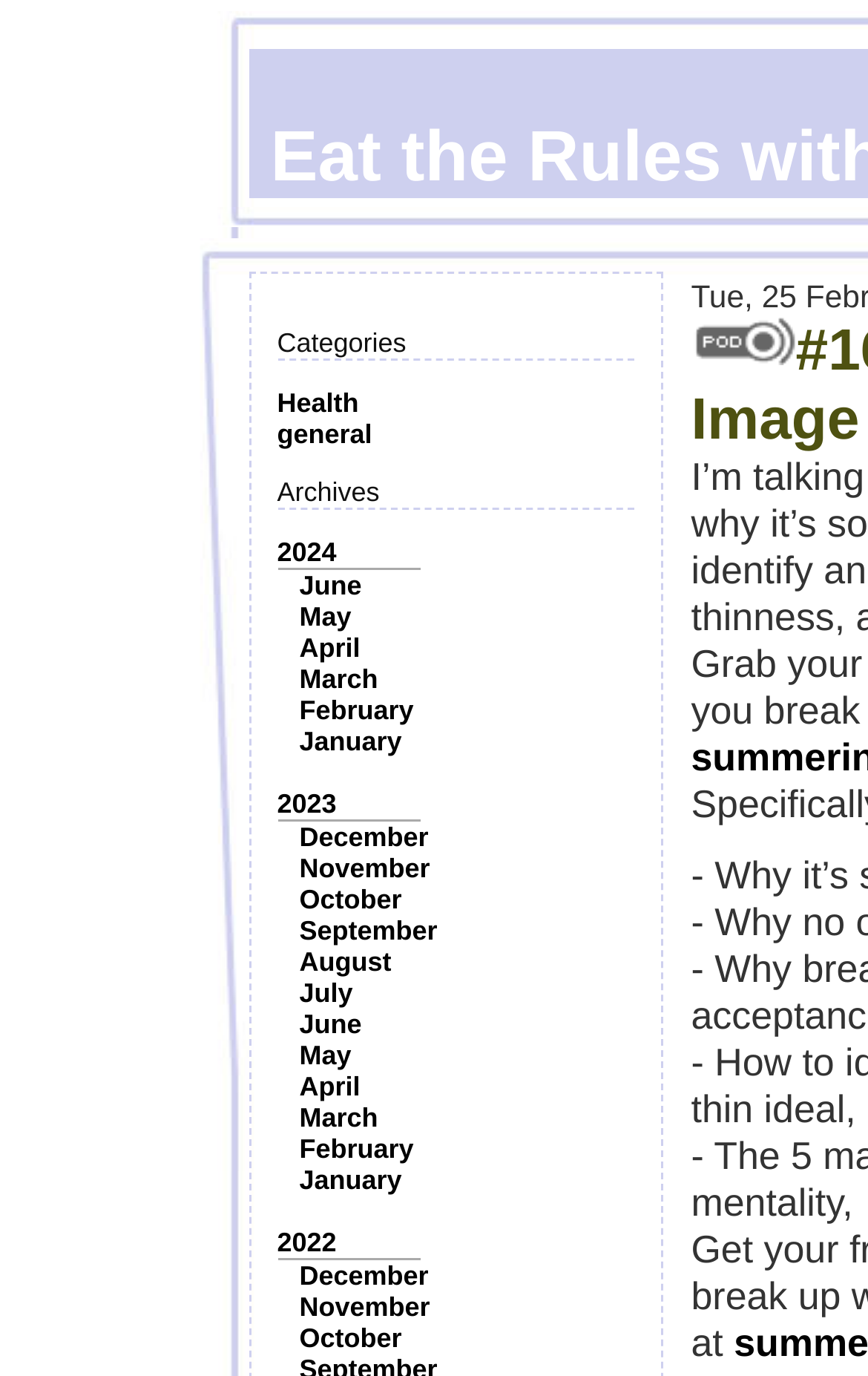Locate the bounding box coordinates of the area that needs to be clicked to fulfill the following instruction: "Read the post from June". The coordinates should be in the format of four float numbers between 0 and 1, namely [left, top, right, bottom].

[0.345, 0.414, 0.417, 0.437]